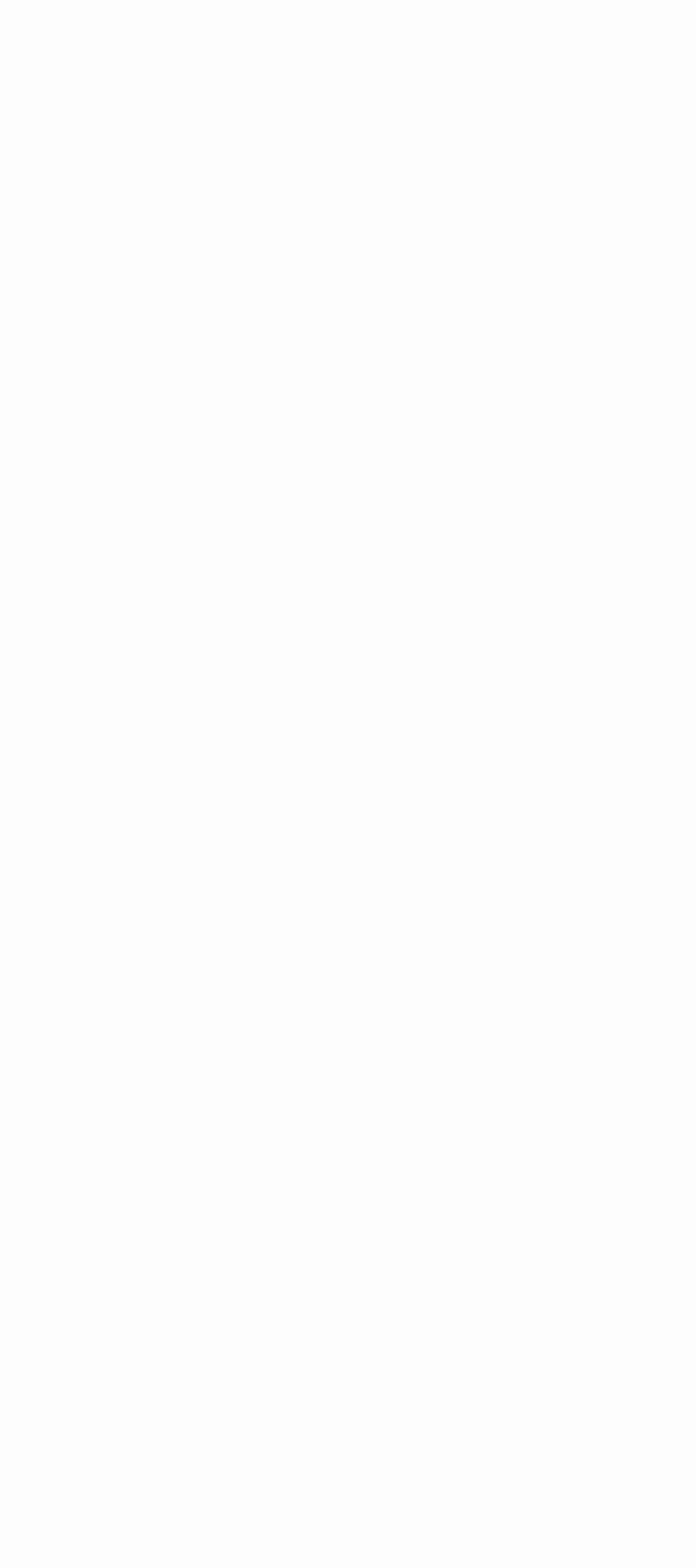Observe the image and answer the following question in detail: Where will the talks take place?

The location of the talks can be found in the static text element that describes the content of the article, which mentions 'in Almaty, Kazakhstan'.